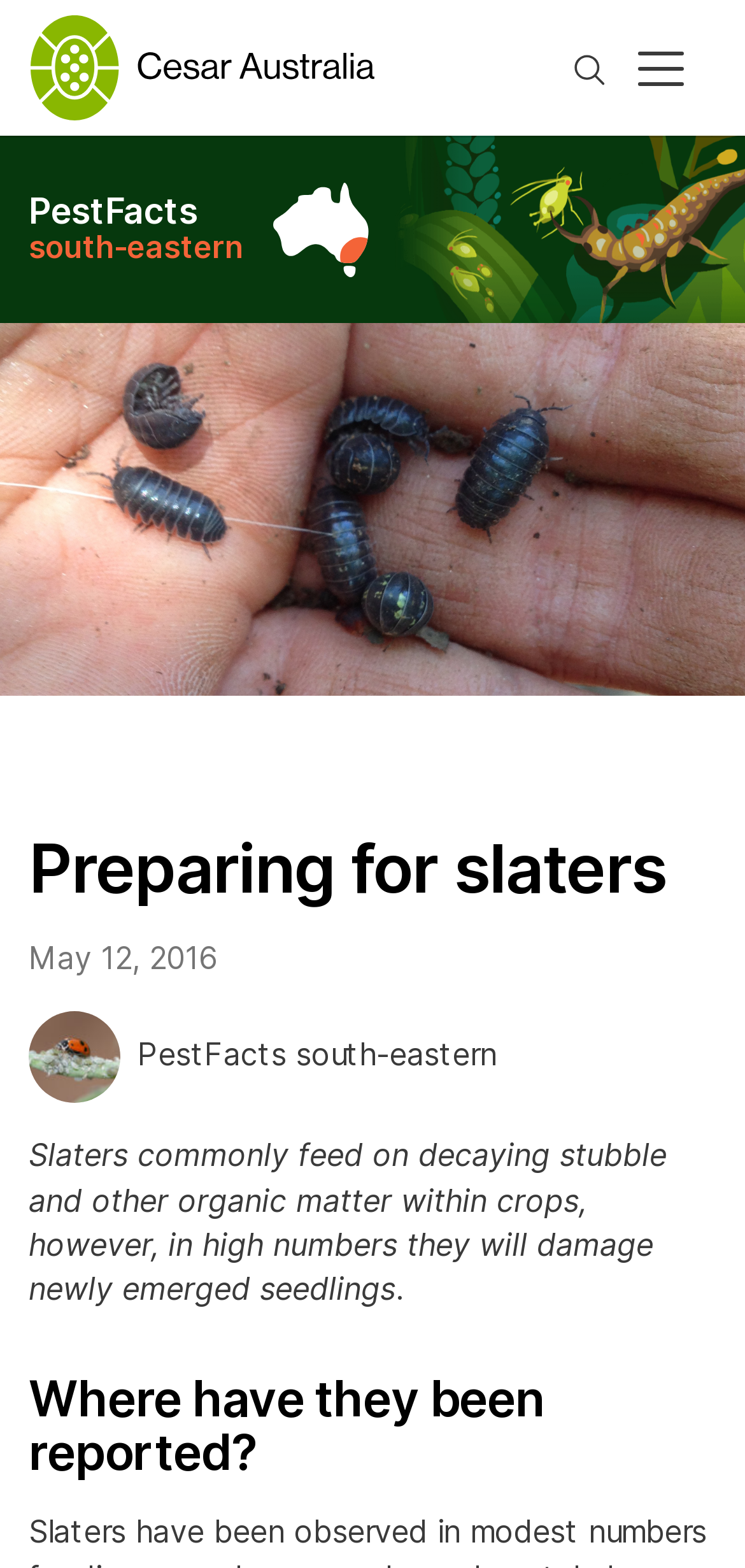Determine the bounding box coordinates in the format (top-left x, top-left y, bottom-right x, bottom-right y). Ensure all values are floating point numbers between 0 and 1. Identify the bounding box of the UI element described by: Search

[0.766, 0.021, 0.815, 0.065]